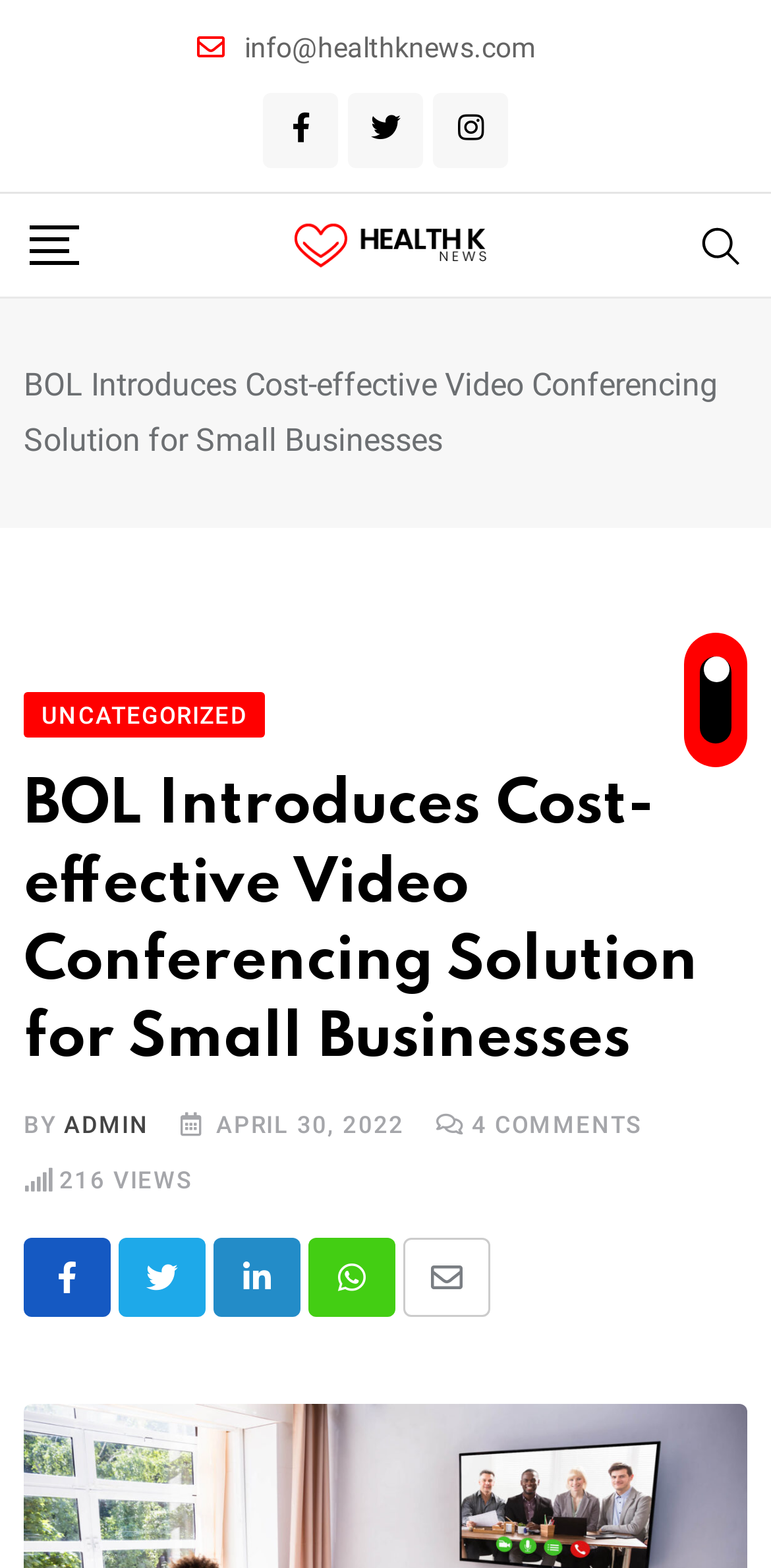Point out the bounding box coordinates of the section to click in order to follow this instruction: "Search".

[0.91, 0.142, 0.962, 0.168]